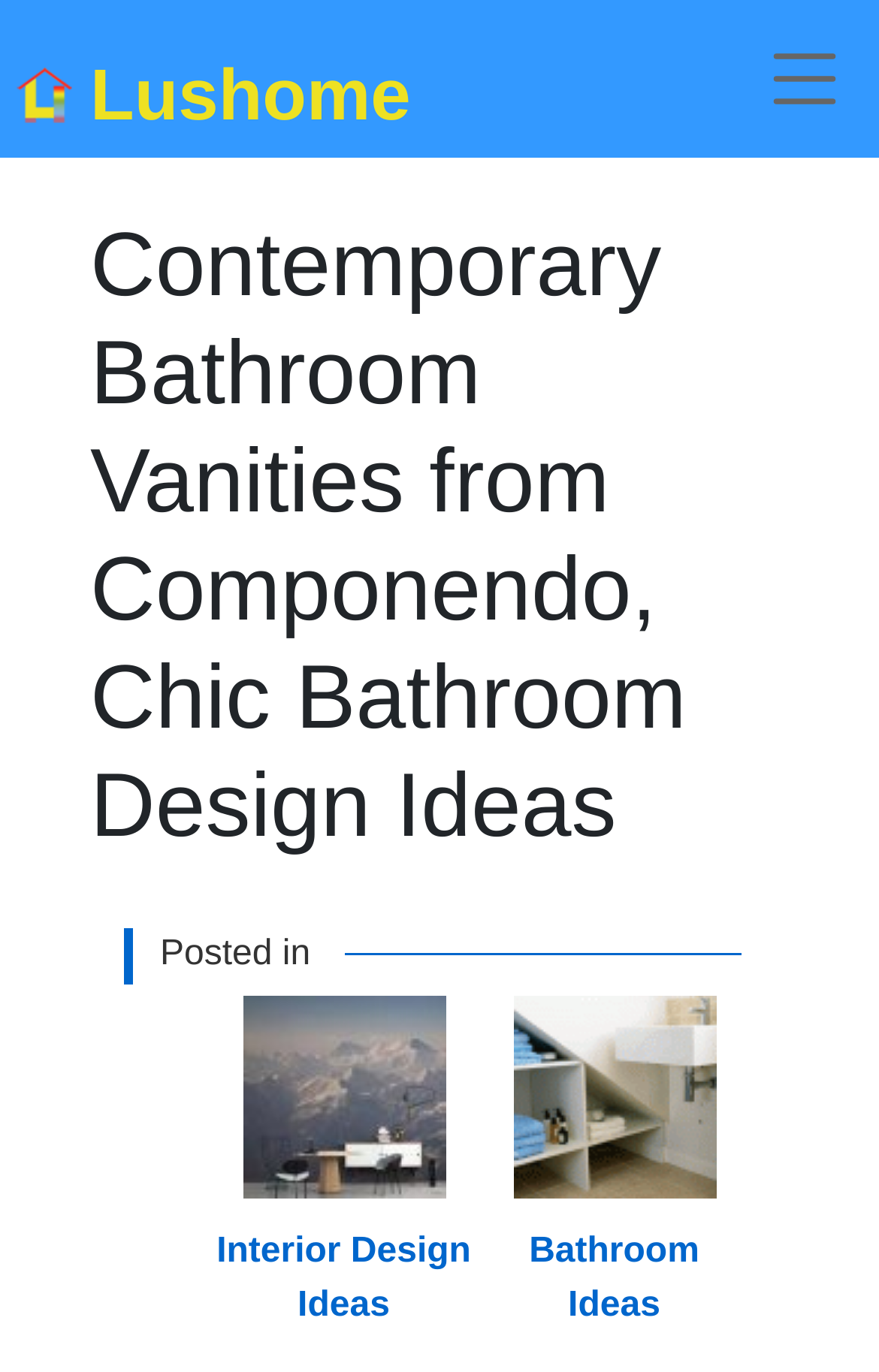What type of design ideas are offered?
Answer the question with detailed information derived from the image.

I found two link elements with the text 'Bathroom Ideas' and 'Interior Design Ideas' near the top of the page, which suggests that the website offers design ideas for these two areas.